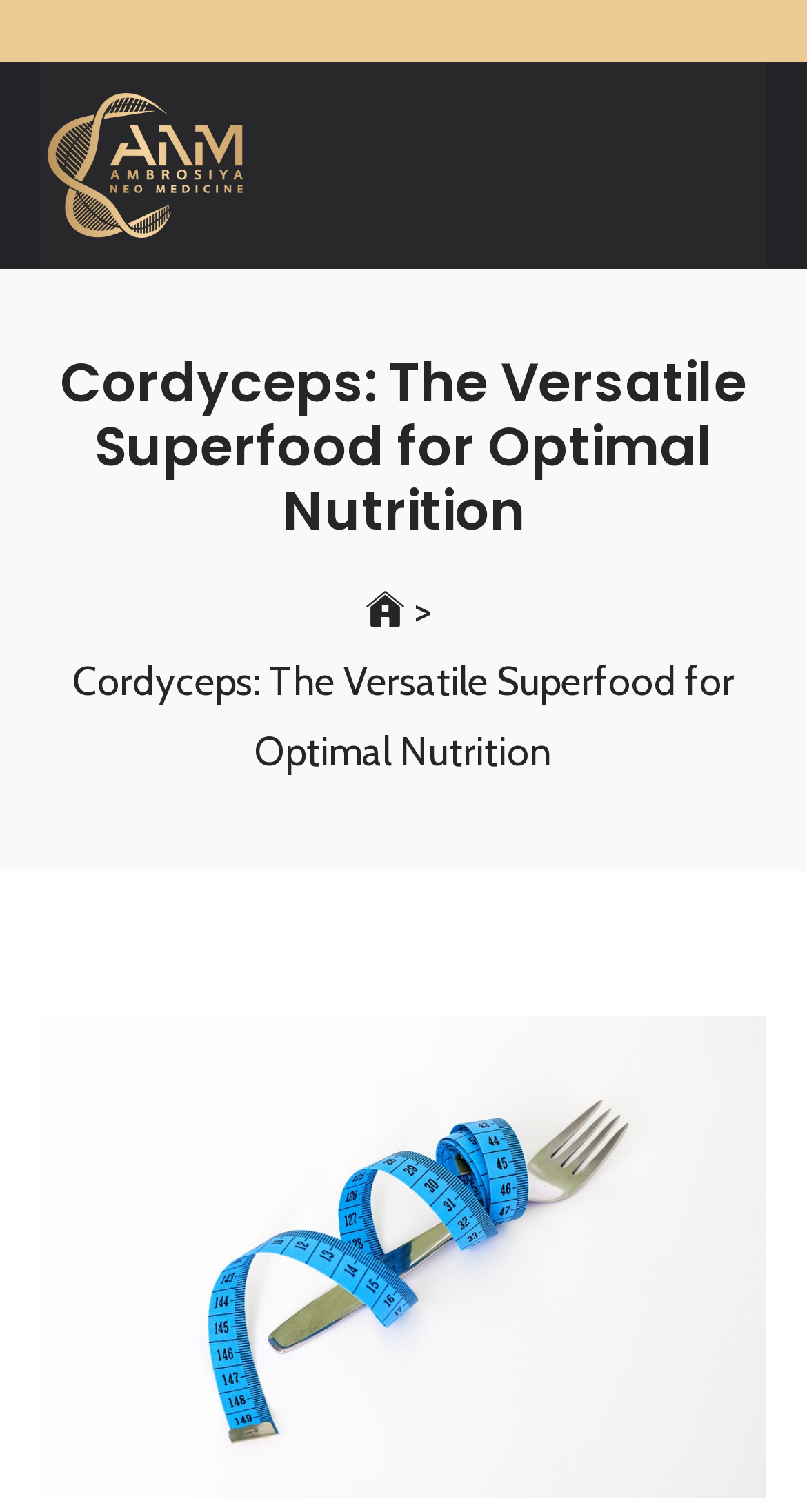Can you give a detailed response to the following question using the information from the image? How many sections are in the main content area?

The main content area is divided into two sections: the breadcrumb navigation and the main image section. There are no other distinct sections in the main content area.